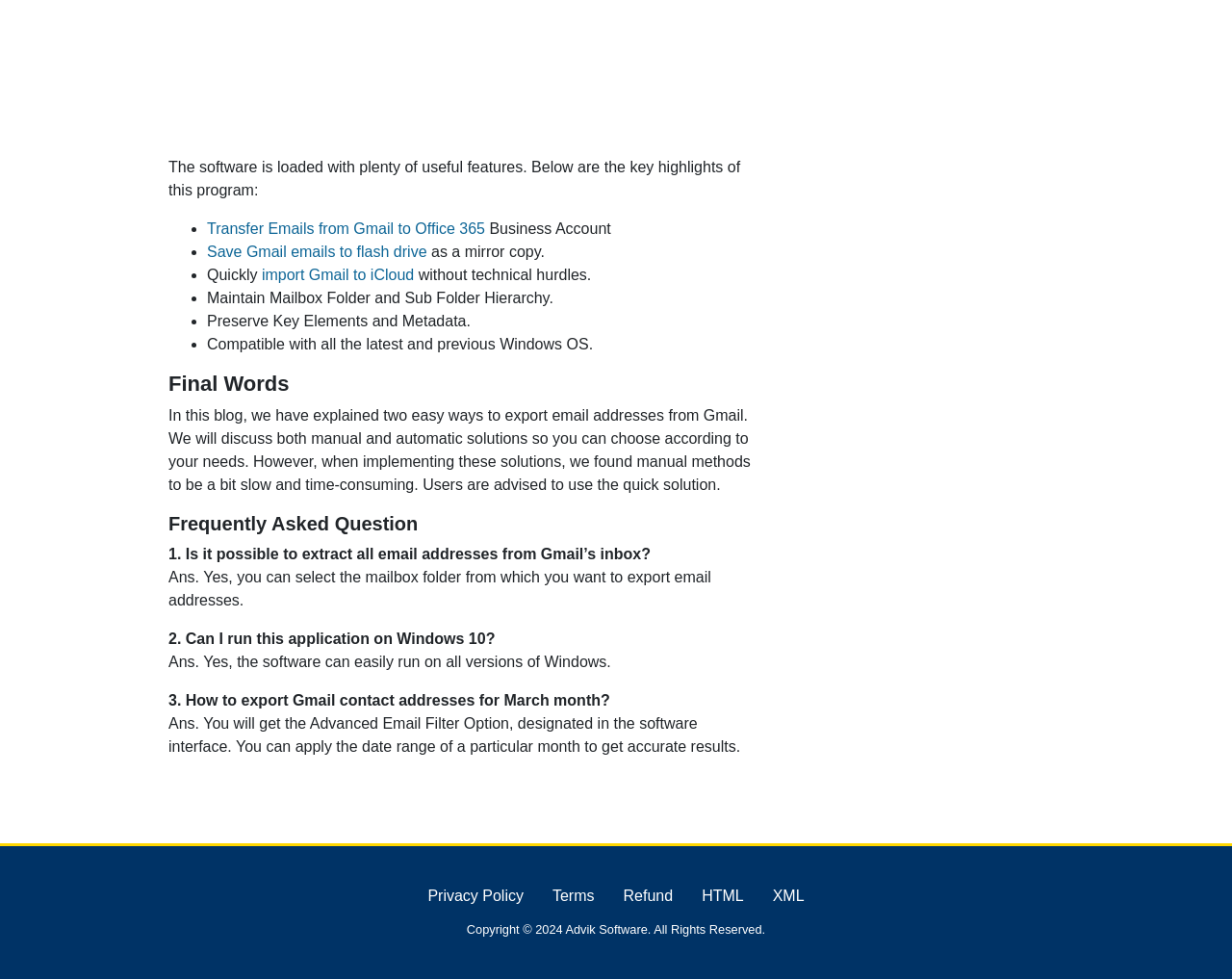Analyze the image and answer the question with as much detail as possible: 
What is the purpose of the Advanced Email Filter Option?

According to the FAQ section, the Advanced Email Filter Option is used to apply a date range of a particular month to get accurate results, for example, to export Gmail contact addresses for March month.